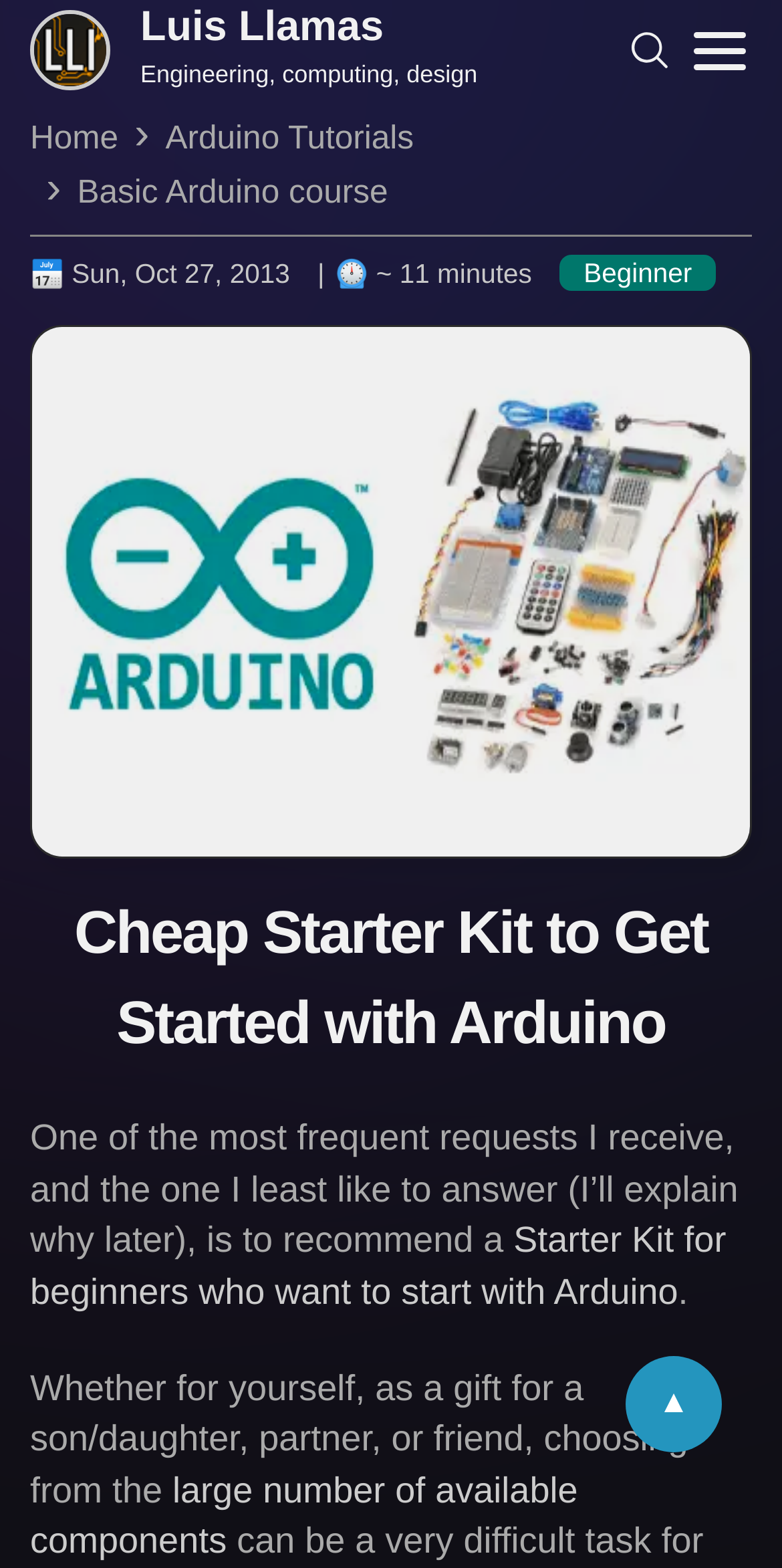What is the purpose of the button at the bottom right corner?
Give a single word or phrase as your answer by examining the image.

Go back to top